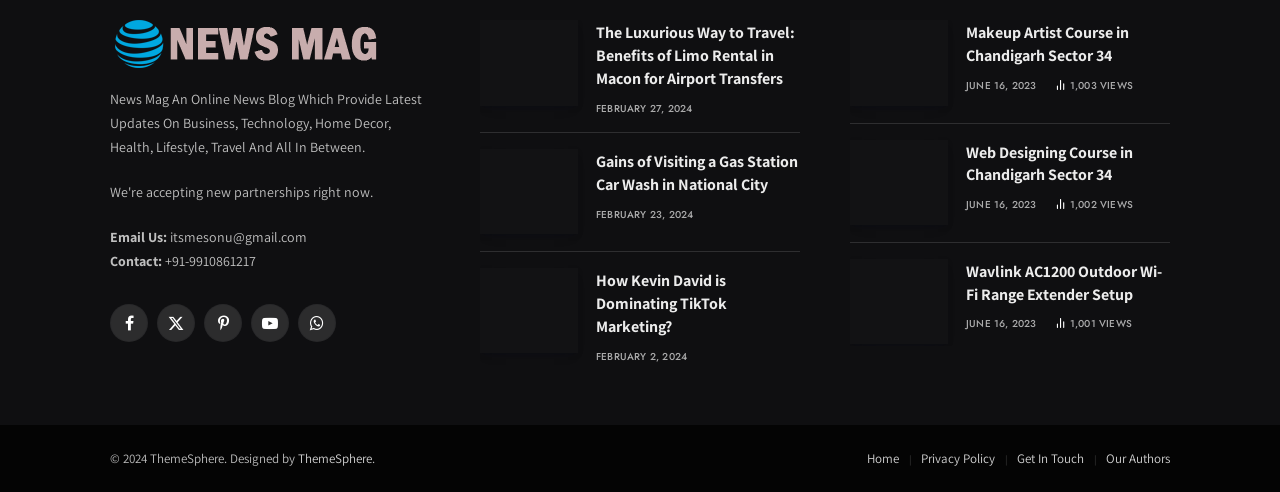Pinpoint the bounding box coordinates of the element that must be clicked to accomplish the following instruction: "View the article about Web Designing Course in Chandigarh Sector 34". The coordinates should be in the format of four float numbers between 0 and 1, i.e., [left, top, right, bottom].

[0.664, 0.284, 0.741, 0.457]